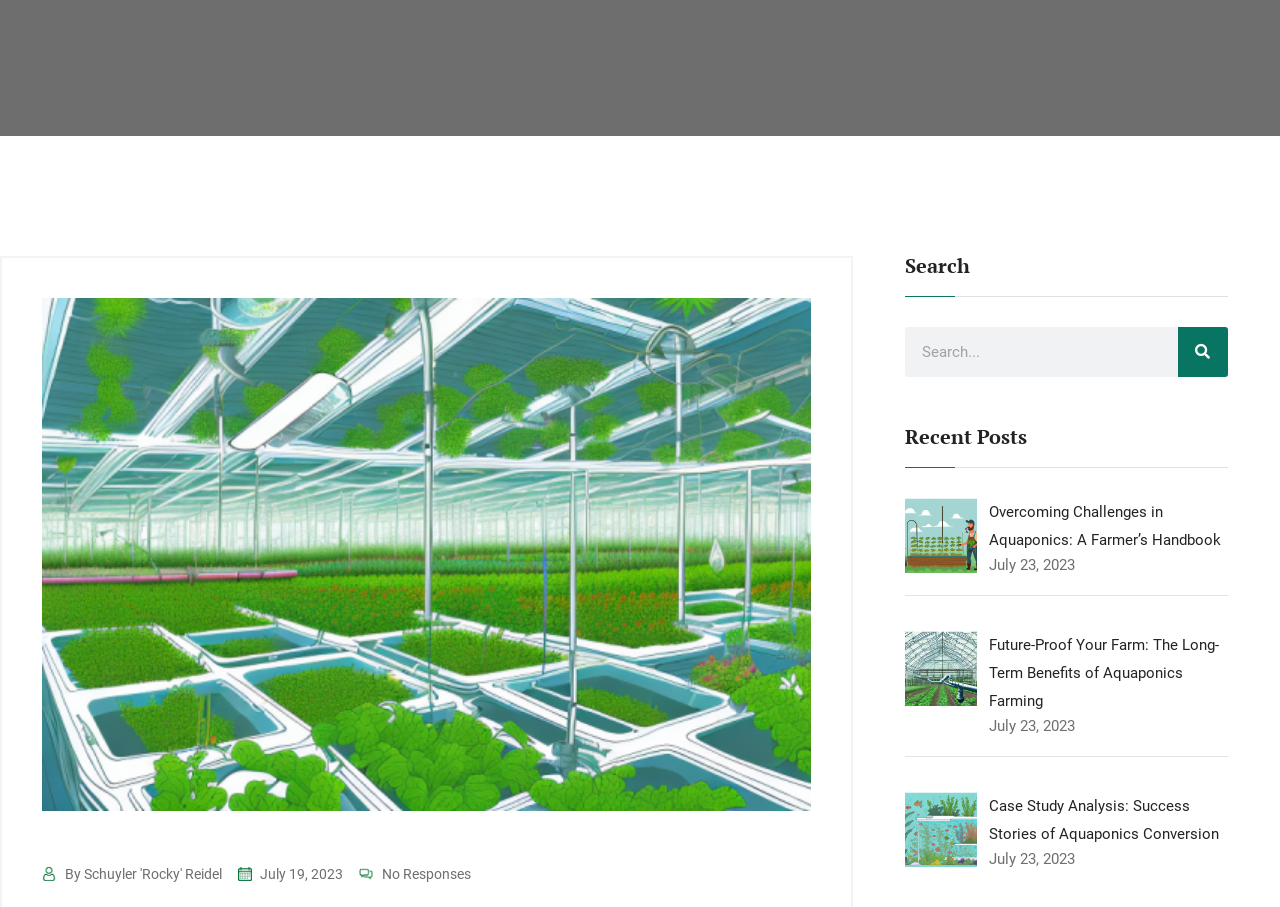Can you find the bounding box coordinates for the UI element given this description: "Search"? Provide the coordinates as four float numbers between 0 and 1: [left, top, right, bottom].

[0.92, 0.361, 0.959, 0.416]